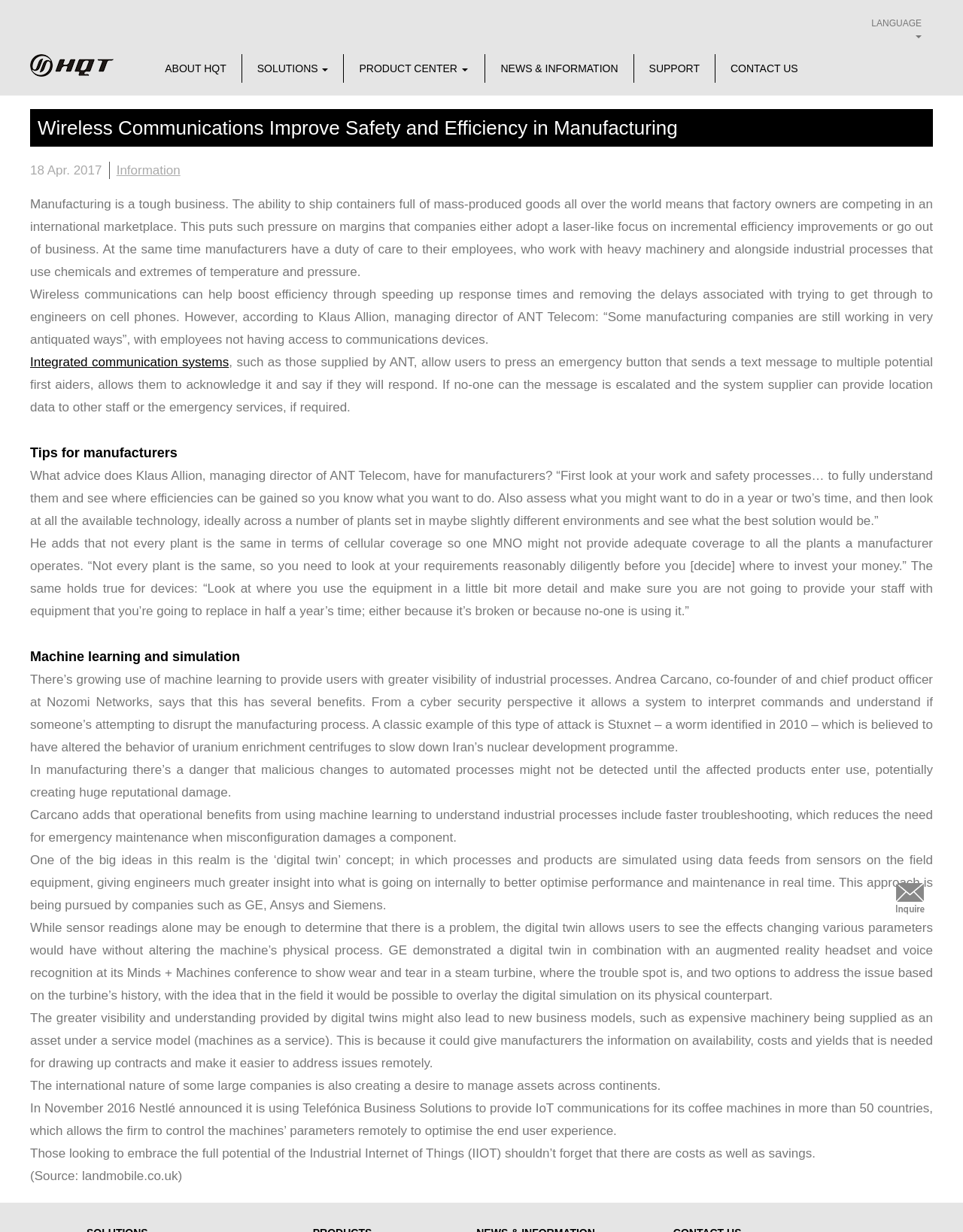Highlight the bounding box coordinates of the region I should click on to meet the following instruction: "Click on the 'HQT' link".

[0.031, 0.048, 0.118, 0.057]